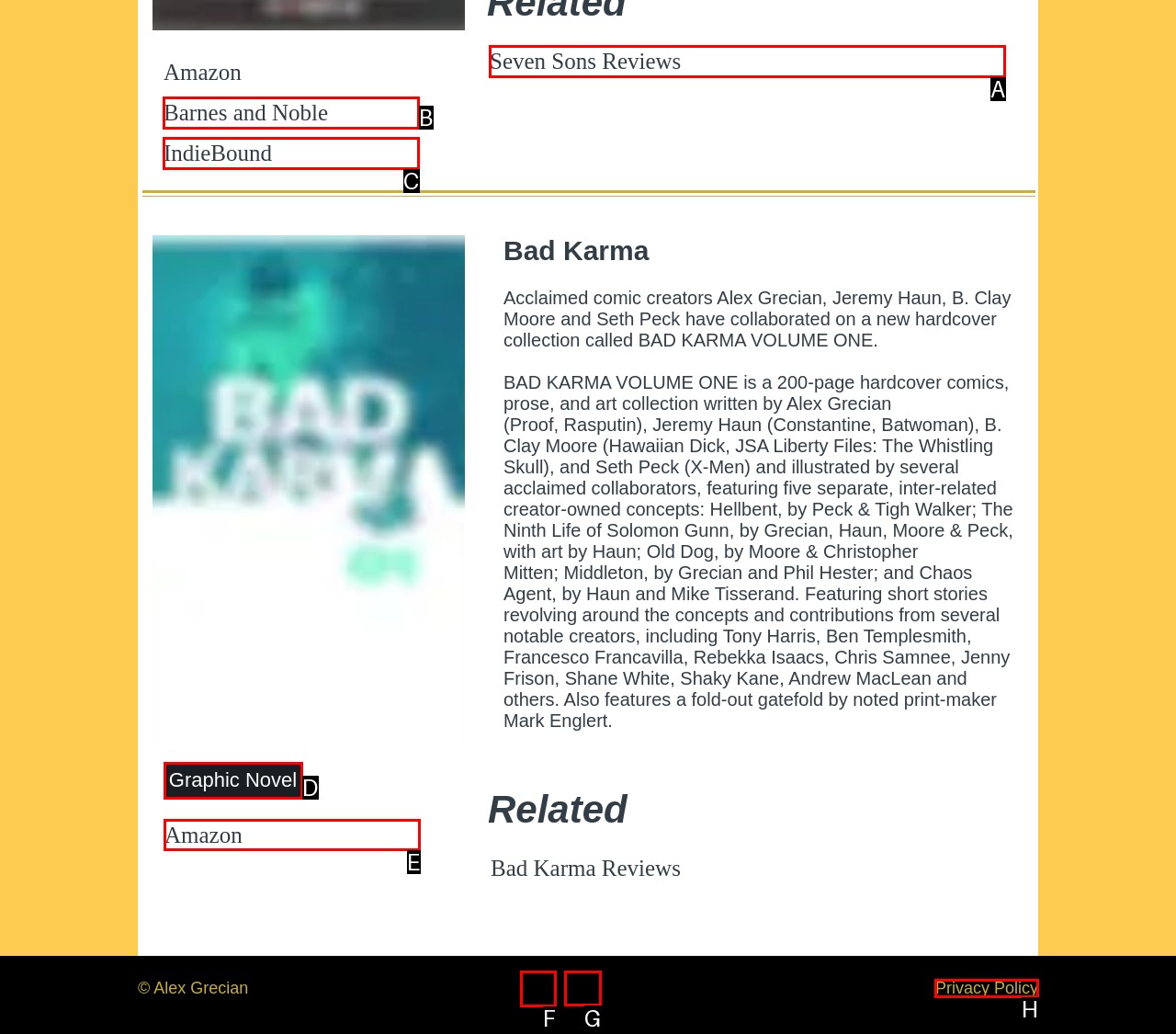Which UI element's letter should be clicked to achieve the task: Download SamFirm Tool
Provide the letter of the correct choice directly.

None